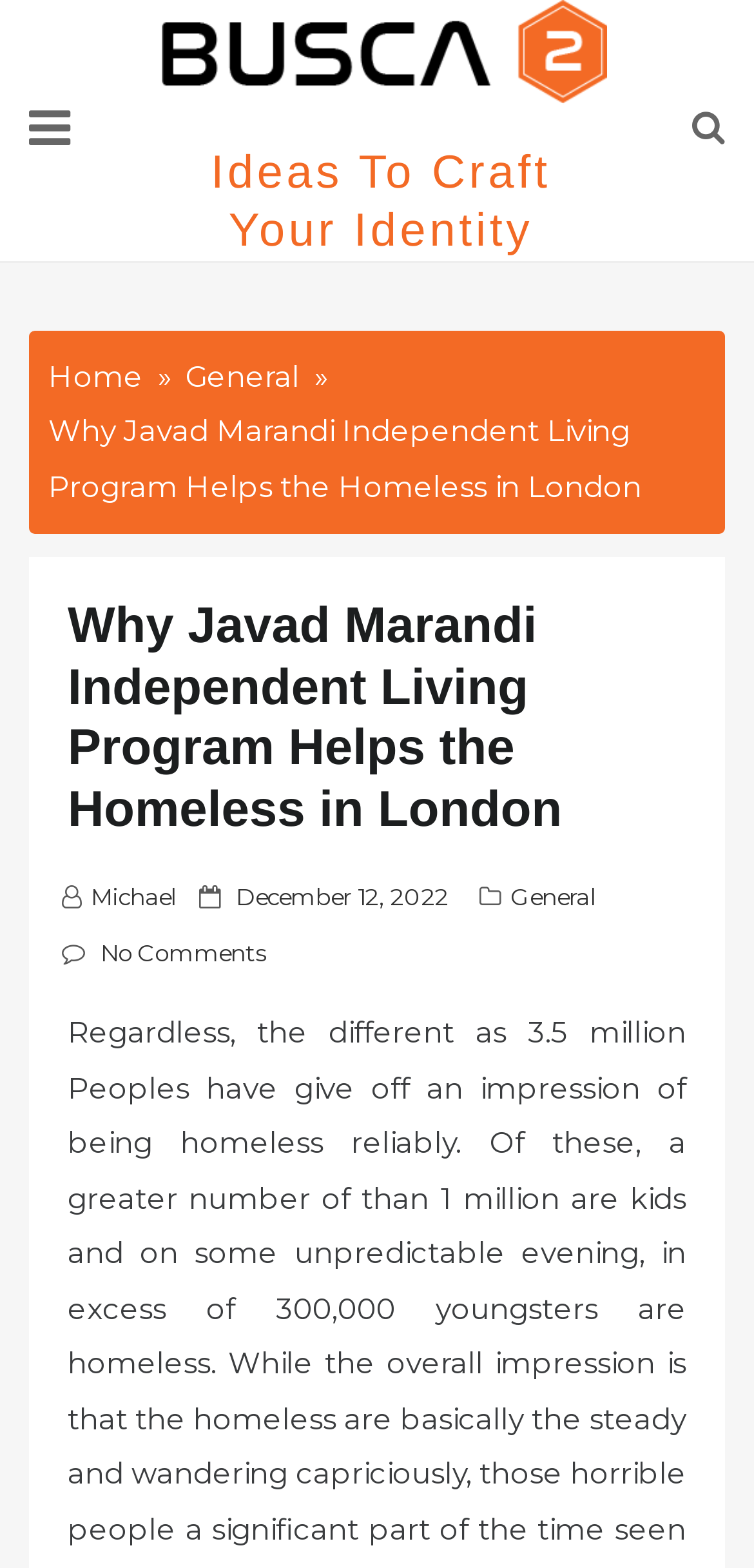Locate the bounding box coordinates of the area to click to fulfill this instruction: "Check the date of the post". The bounding box should be presented as four float numbers between 0 and 1, in the order [left, top, right, bottom].

[0.313, 0.563, 0.595, 0.582]